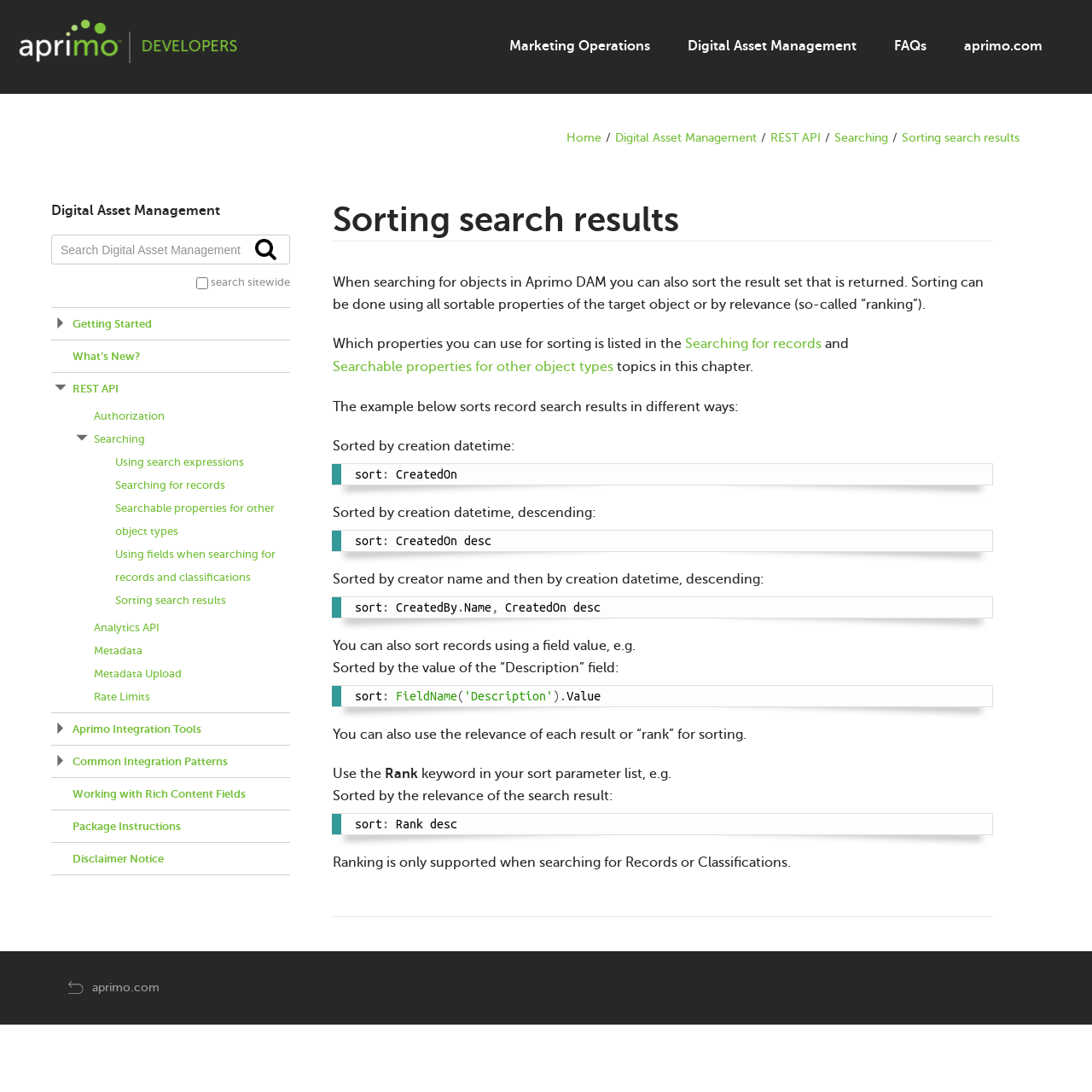Please provide the bounding box coordinate of the region that matches the element description: REST API. Coordinates should be in the format (top-left x, top-left y, bottom-right x, bottom-right y) and all values should be between 0 and 1.

[0.702, 0.117, 0.755, 0.136]